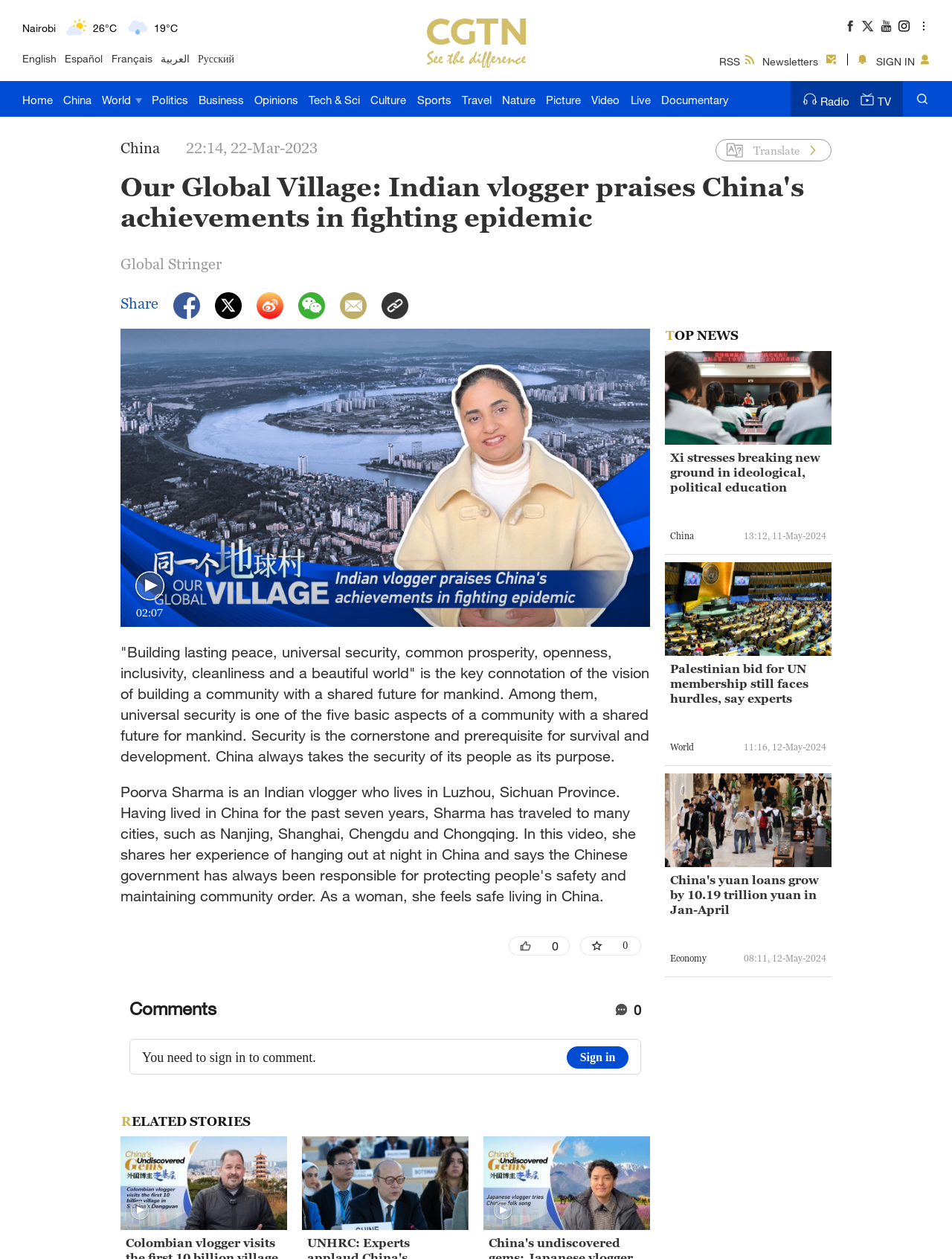What is the language option next to English?
Please give a detailed and elaborate explanation in response to the question.

I found the answer by looking at the language options at the top of the webpage. The options are listed in a row, and Español is the one next to English.